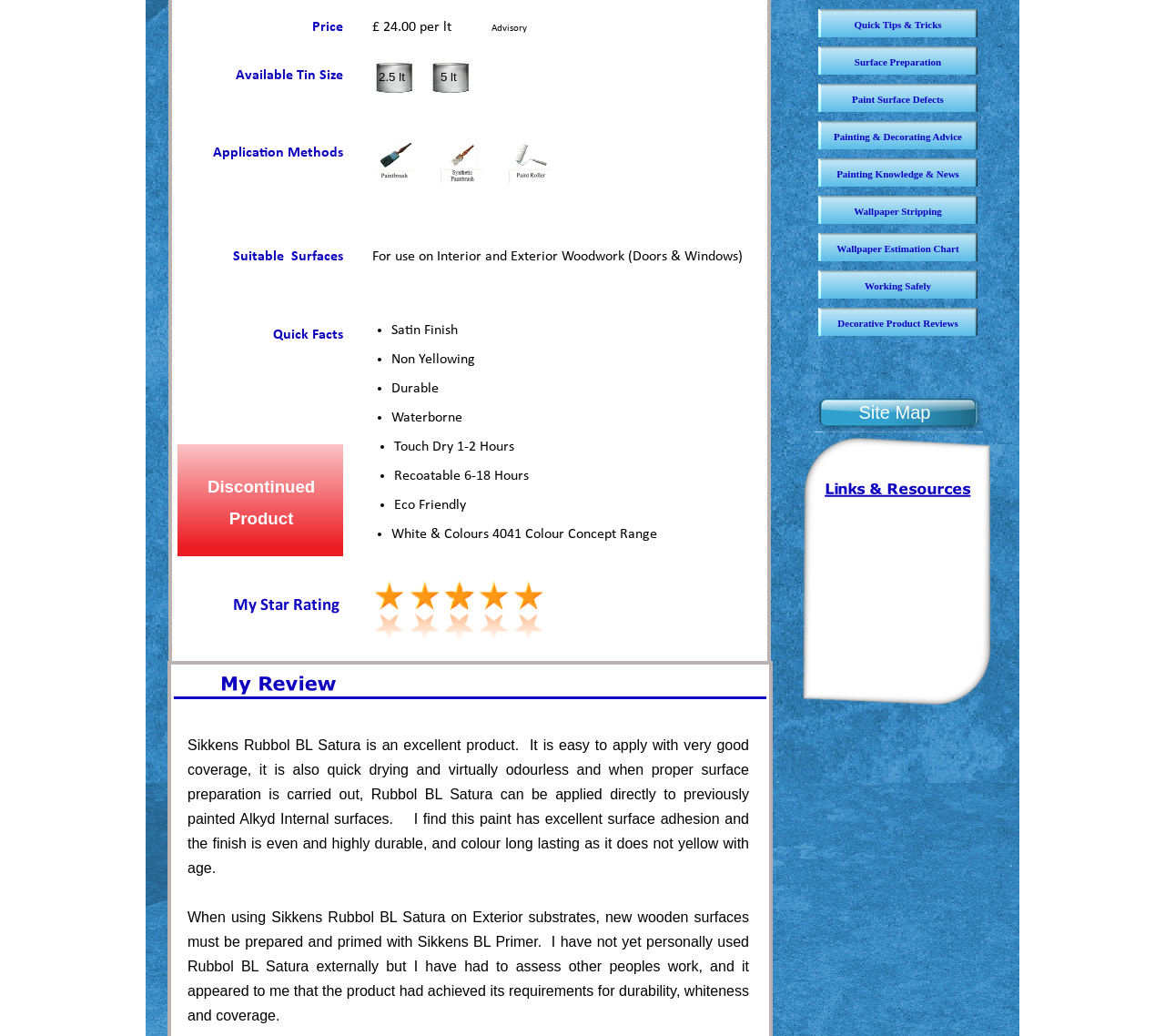Find the bounding box coordinates for the HTML element specified by: "Working Safely".

[0.702, 0.261, 0.839, 0.288]